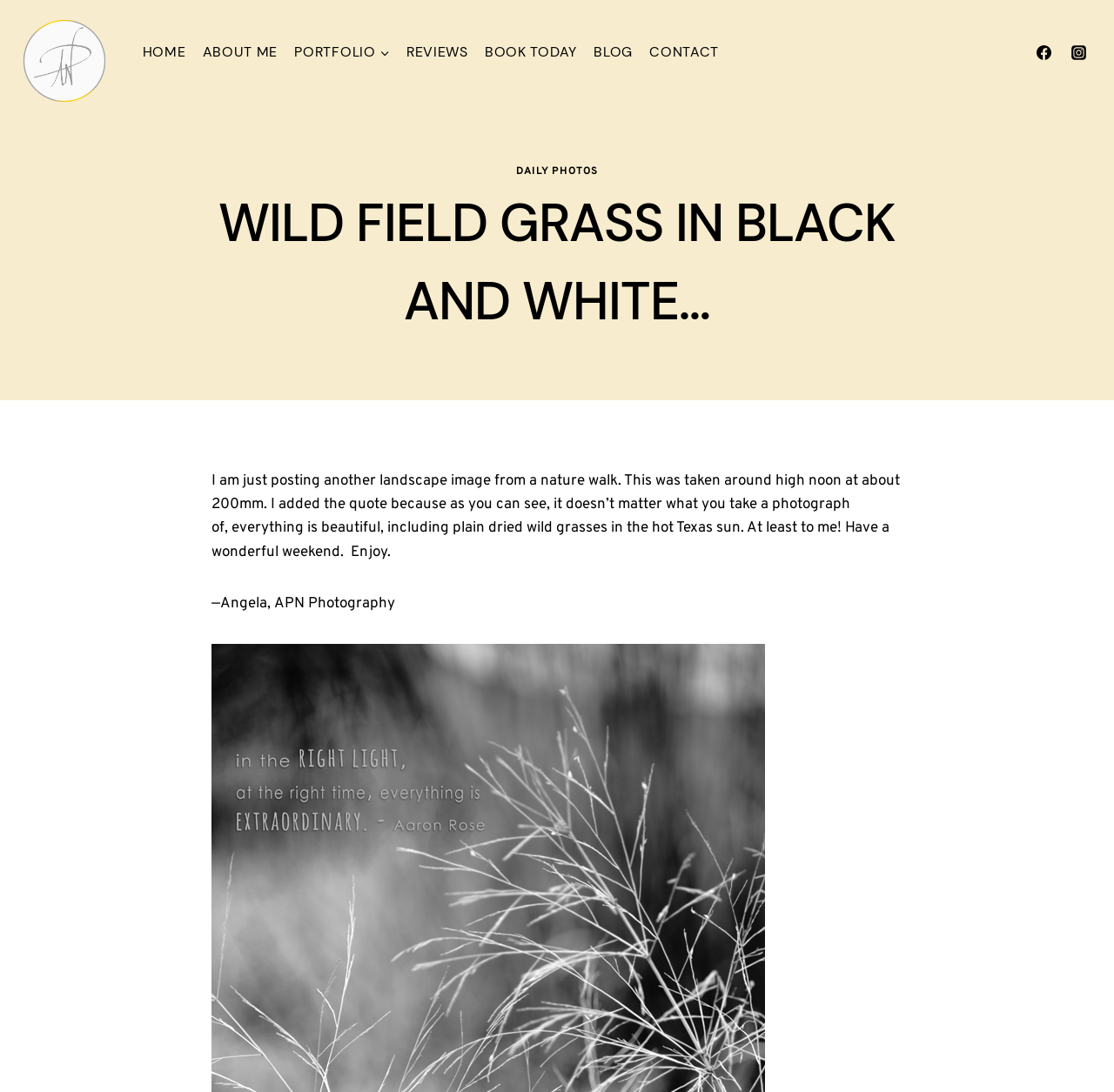Summarize the contents and layout of the webpage in detail.

This webpage is a blog post by Angela Navarette, a photographer from Dallas, Texas. At the top left, there is a link to "Dallas Texas Photographer" accompanied by an image. Below this, a navigation menu is situated, featuring links to "HOME", "ABOUT ME", "PORTFOLIO", "REVIEWS", "BOOK TODAY", "BLOG", and "CONTACT". 

On the top right, there are two social media links, "Facebook" and "Instagram", each accompanied by an image. 

The main content of the page is a blog post titled "WILD FIELD GRASS IN BLACK AND WHITE…", which is a landscape image from a nature walk taken around high noon. The post includes a quote and a description of the image, mentioning that it was taken at 200mm and that everything is beautiful, including plain dried wild grasses in the hot Texas sun. The post is signed off by Angela, APN Photography.

Below the navigation menu, there is a link to "DAILY PHOTOS".